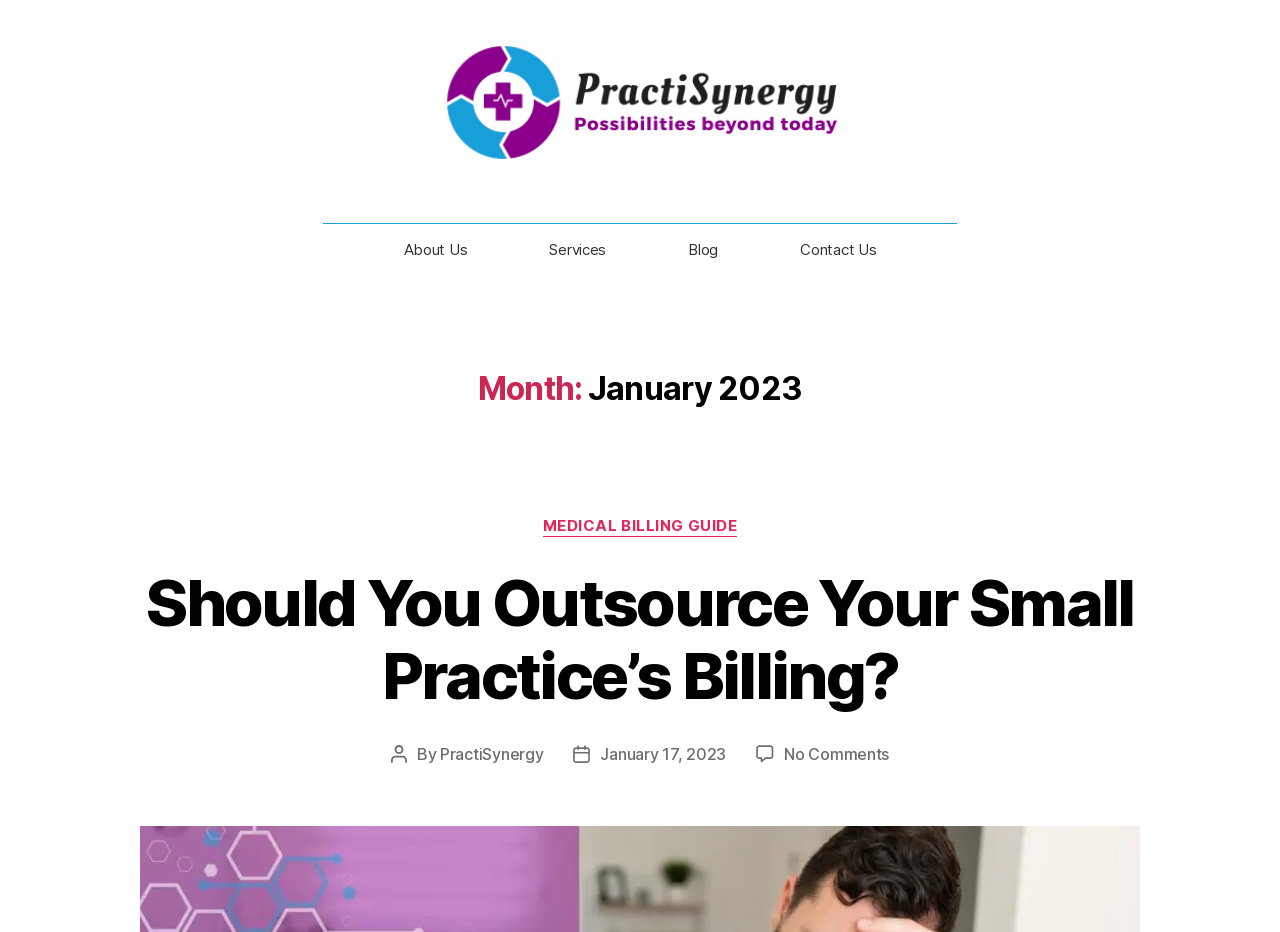Identify the bounding box coordinates of the element that should be clicked to fulfill this task: "Click on About Us". The coordinates should be provided as four float numbers between 0 and 1, i.e., [left, top, right, bottom].

[0.283, 0.24, 0.397, 0.296]